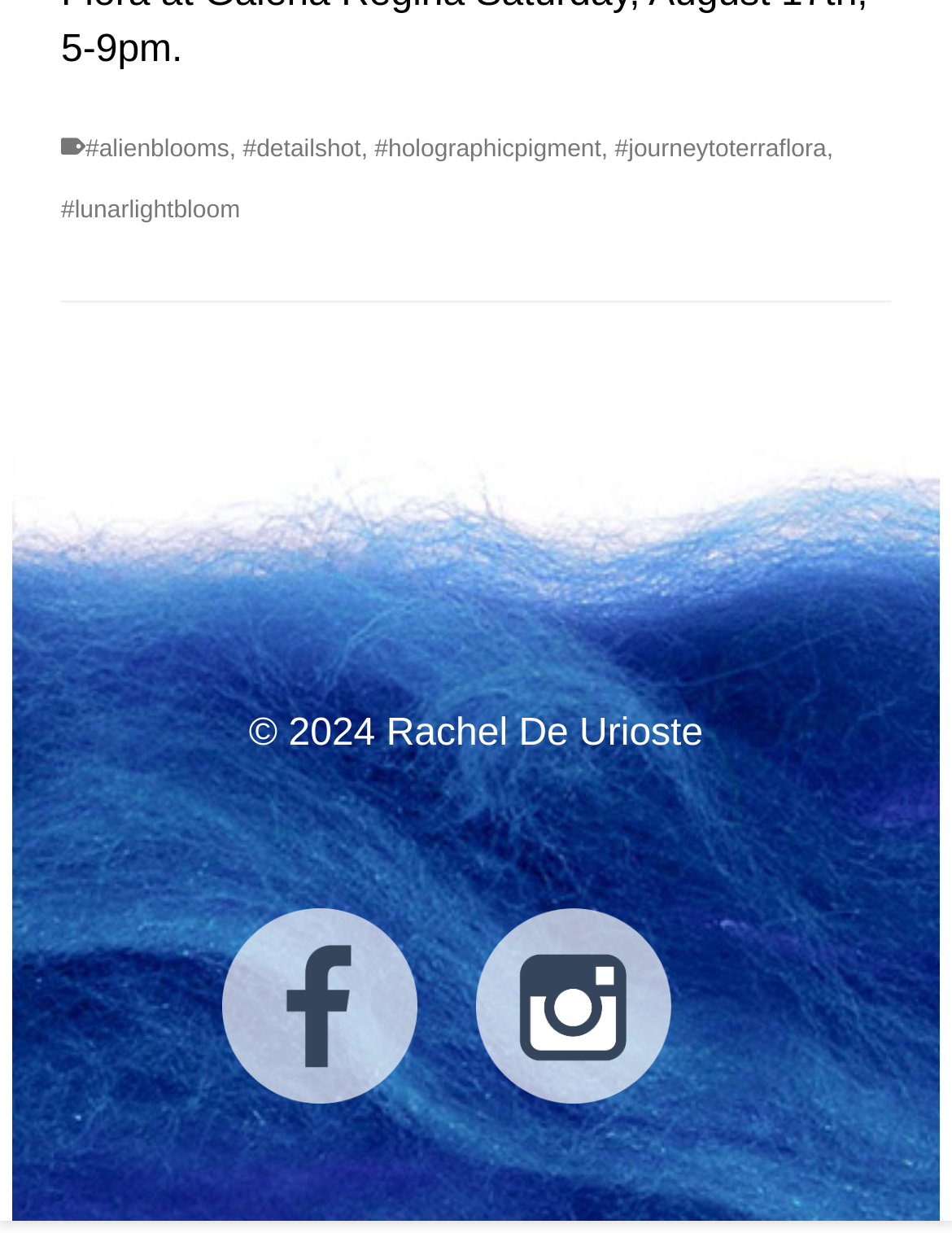Find the bounding box of the element with the following description: "#alienblooms". The coordinates must be four float numbers between 0 and 1, formatted as [left, top, right, bottom].

[0.09, 0.111, 0.241, 0.133]